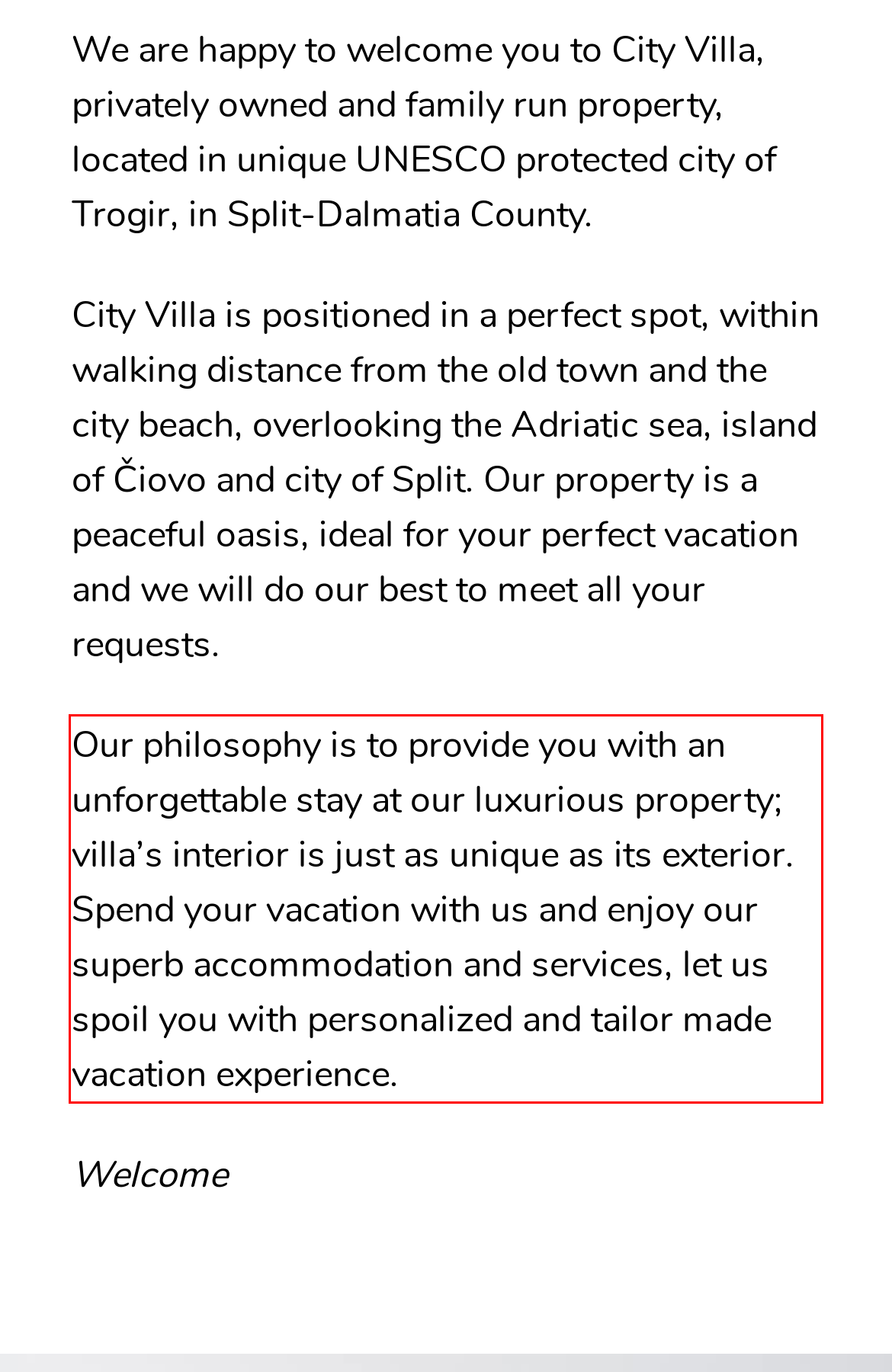Given a screenshot of a webpage containing a red rectangle bounding box, extract and provide the text content found within the red bounding box.

Our philosophy is to provide you with an unforgettable stay at our luxurious property; villa’s interior is just as unique as its exterior. Spend your vacation with us and enjoy our superb accommodation and services, let us spoil you with personalized and tailor made vacation experience.